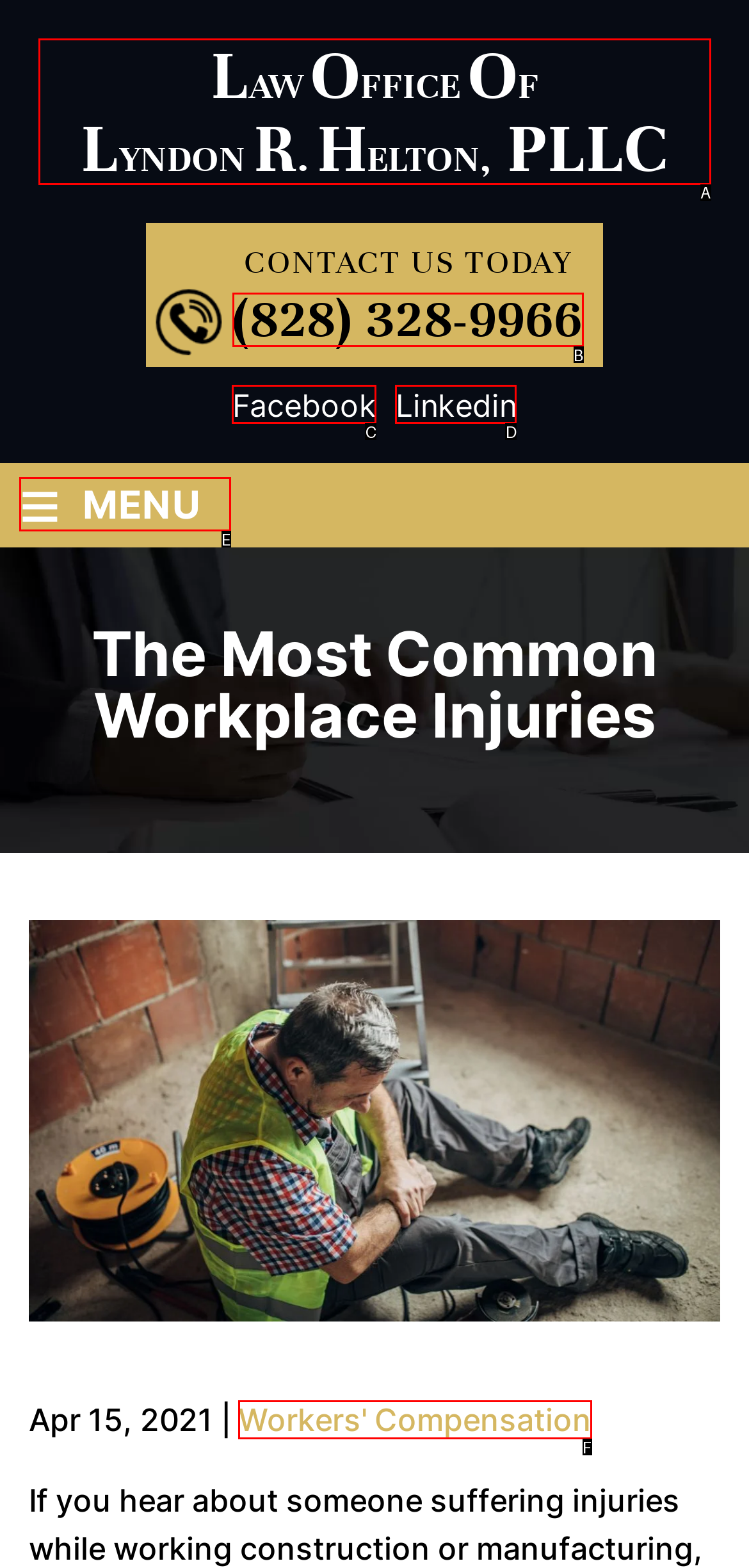Determine which UI element matches this description: Facebook
Reply with the appropriate option's letter.

C